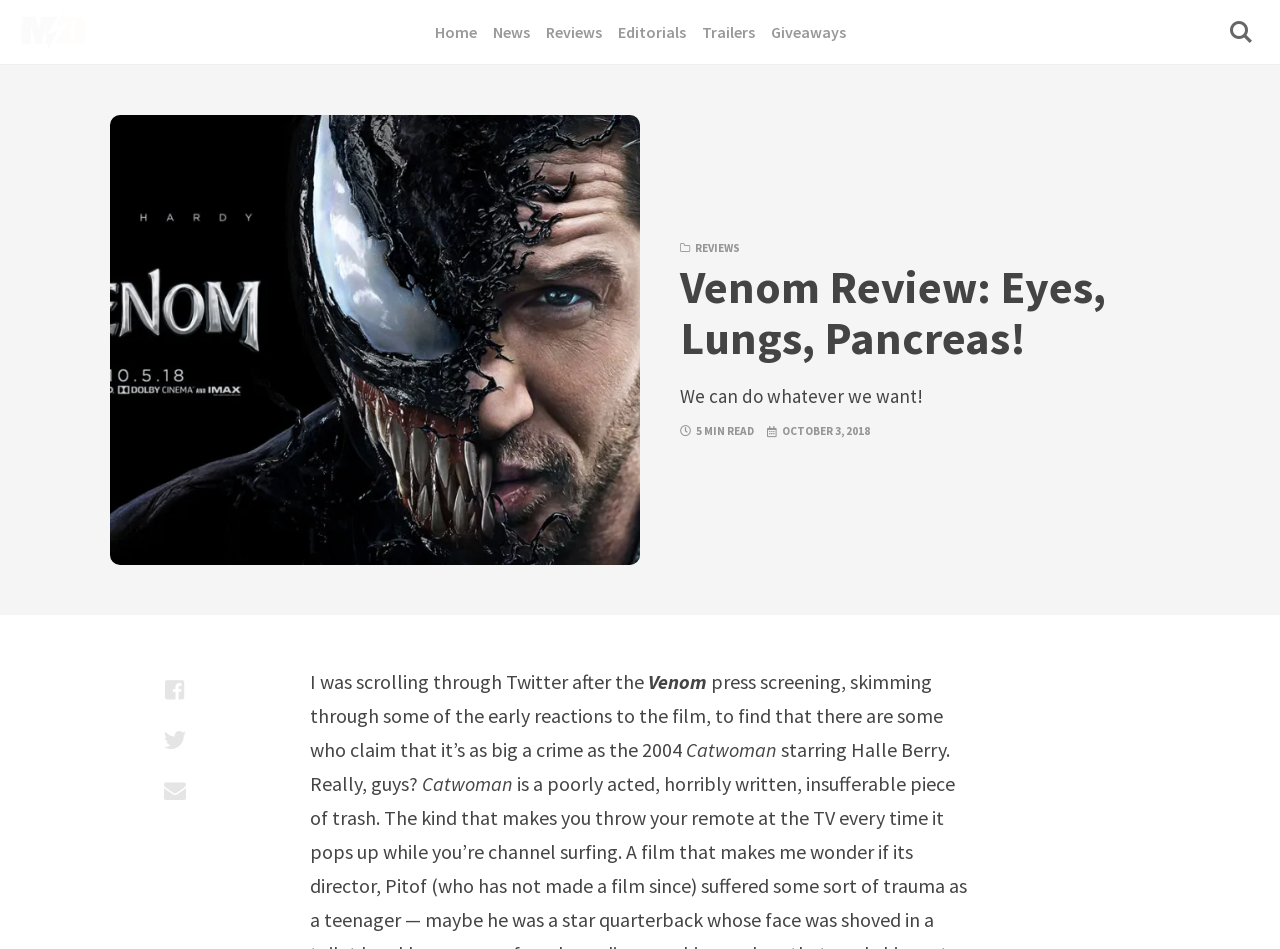Pinpoint the bounding box coordinates of the element you need to click to execute the following instruction: "Click the Reviews link". The bounding box should be represented by four float numbers between 0 and 1, in the format [left, top, right, bottom].

[0.426, 0.0, 0.47, 0.067]